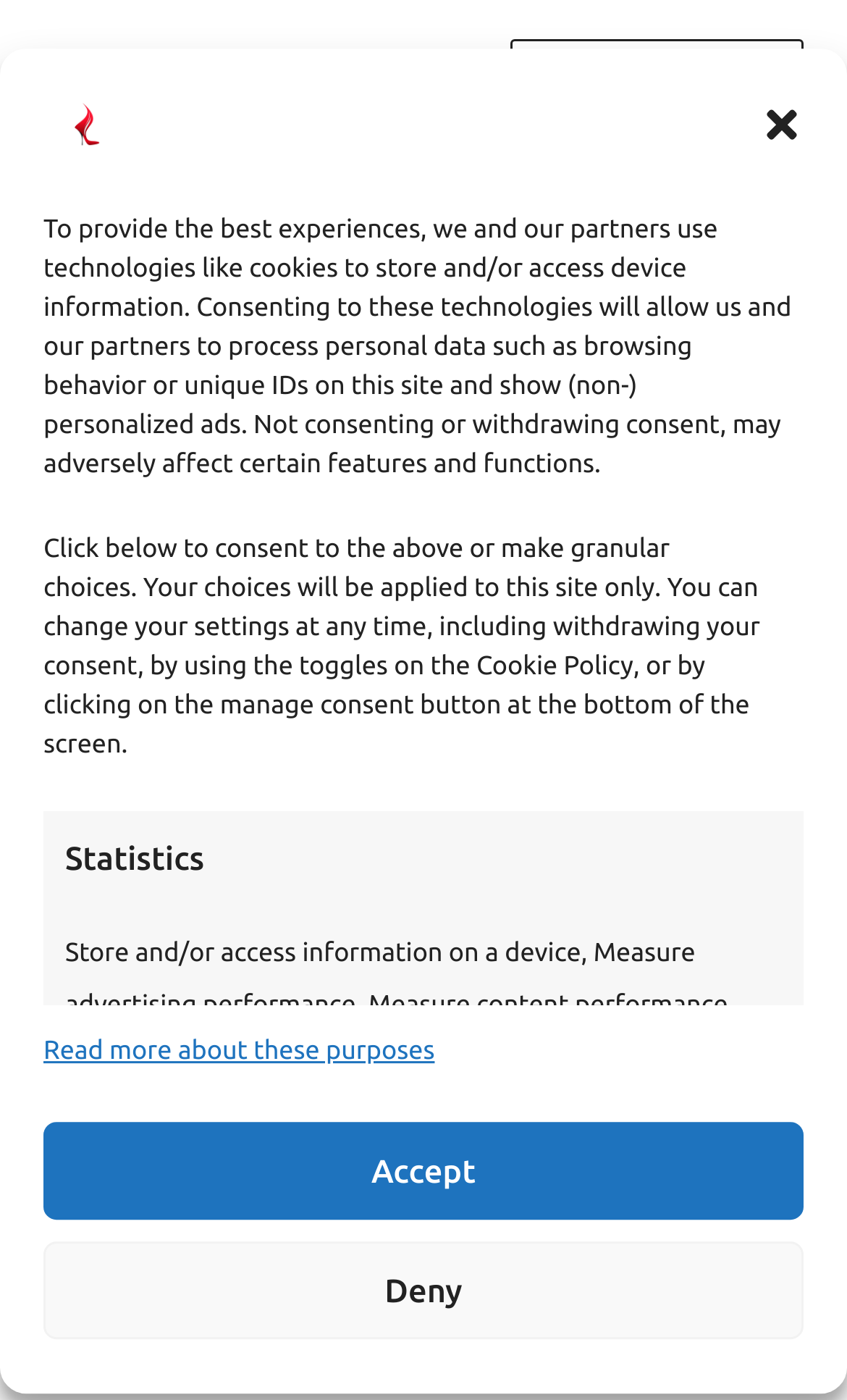Please specify the bounding box coordinates for the clickable region that will help you carry out the instruction: "Visit Twitter".

[0.372, 0.712, 0.462, 0.766]